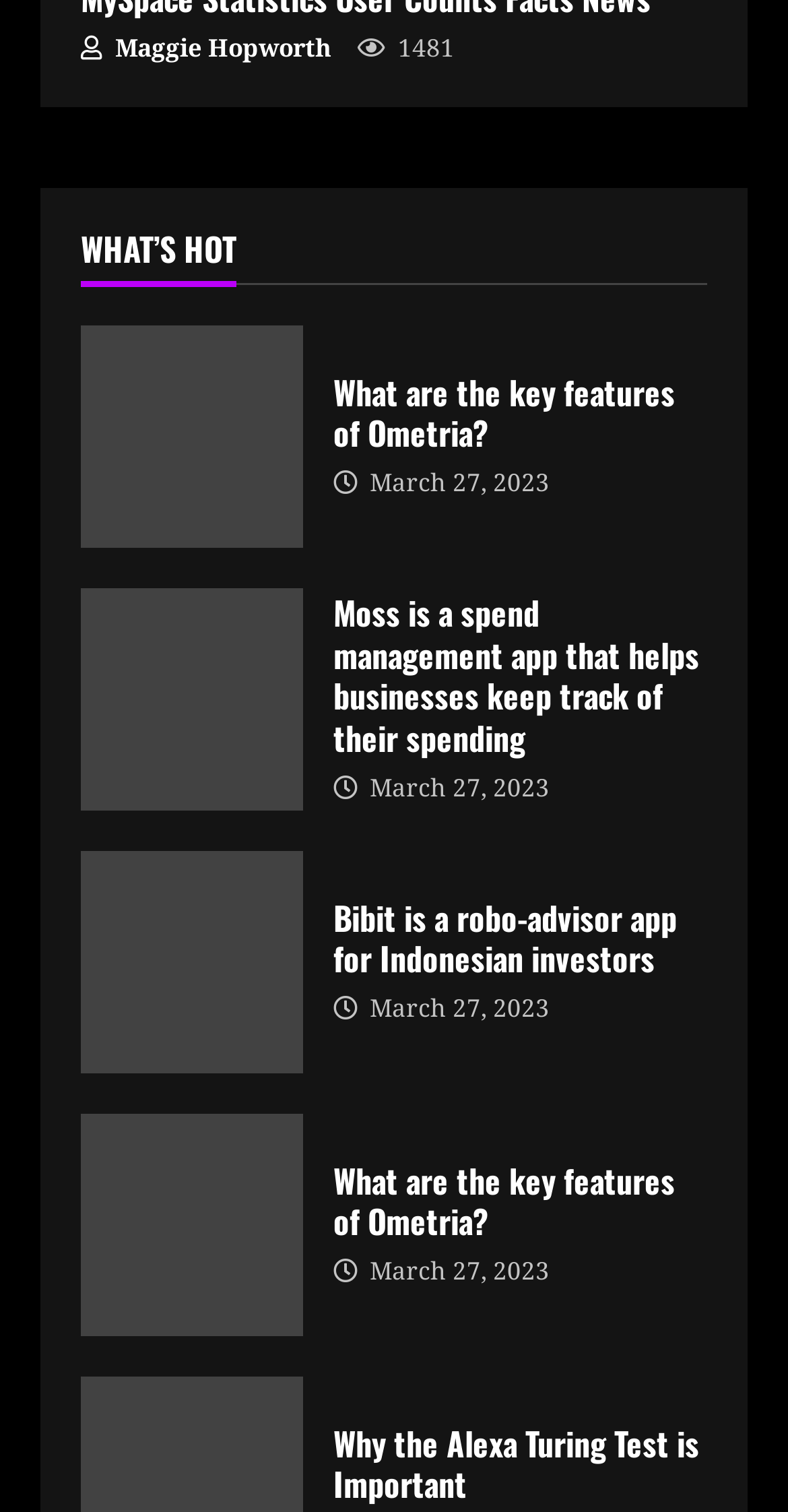Can you give a detailed response to the following question using the information from the image? What is the date of the articles on this webpage?

I found the date 'March 27, 2023' repeated multiple times on the webpage, associated with different article headings, indicating that all the articles were published on this date.